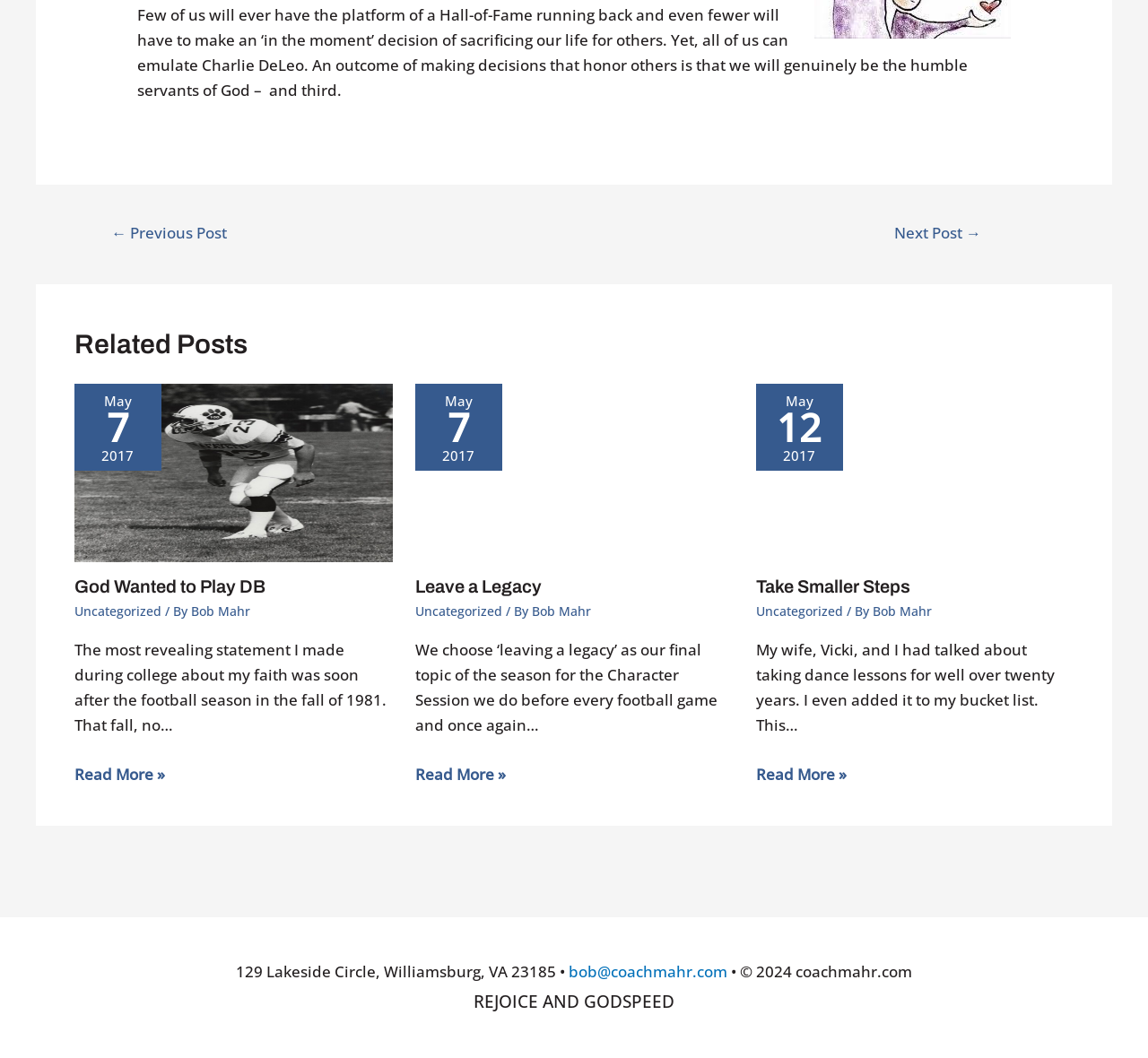Respond to the question below with a single word or phrase:
What is the title of the first related post?

God Wanted to Play DB